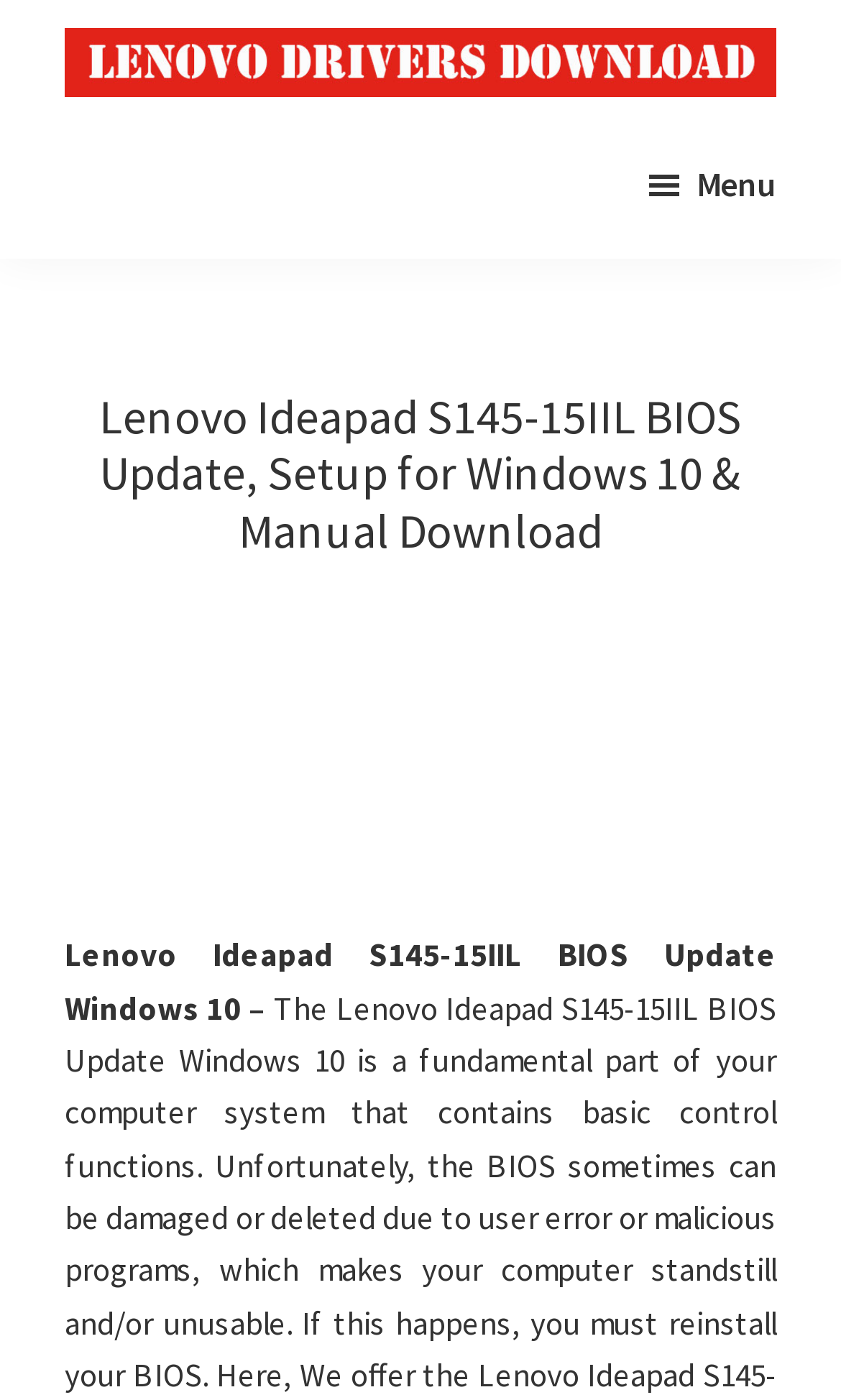From the webpage screenshot, predict the bounding box of the UI element that matches this description: "Lenovo Drivers".

[0.077, 0.065, 0.241, 0.134]